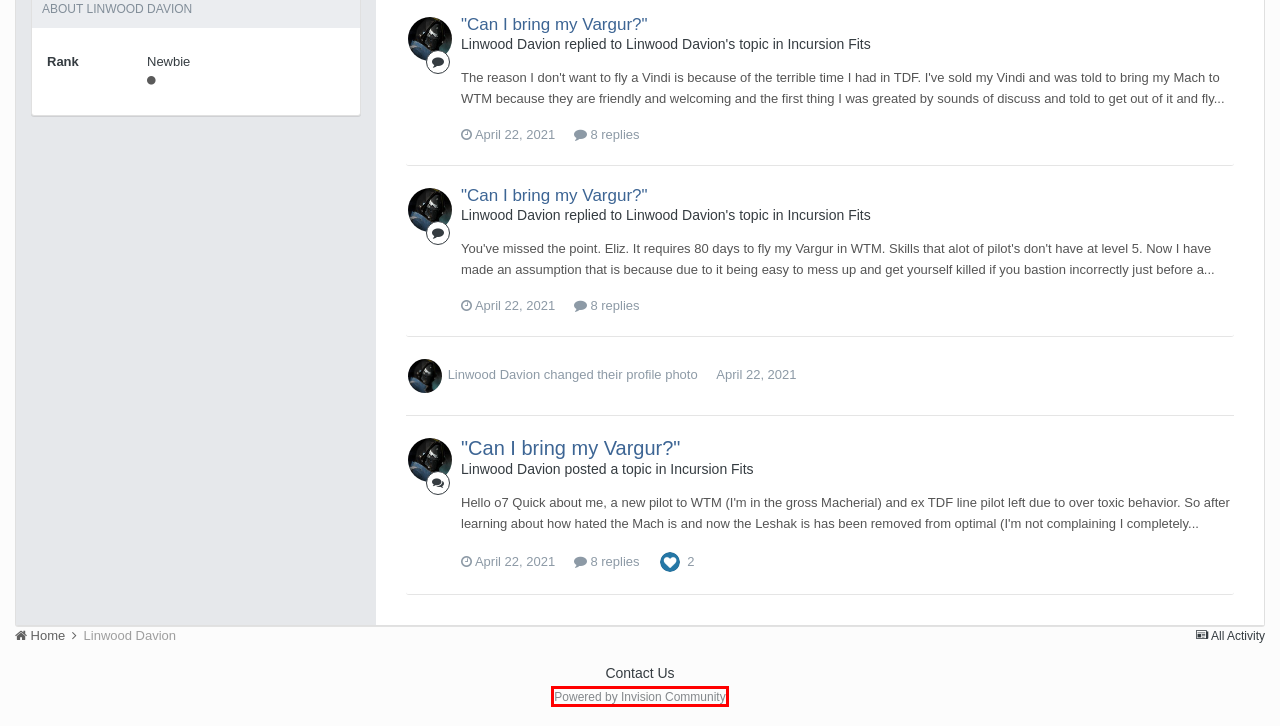Inspect the screenshot of a webpage with a red rectangle bounding box. Identify the webpage description that best corresponds to the new webpage after clicking the element inside the bounding box. Here are the candidates:
A. Leaderboard - Warp To Me Incursions
B. All Activity - Warp To Me Incursions
C. The scalable creator and customer community platform - Invision Community
D. Contact Us - Warp To Me Incursions
E. WTM Fittings
F. Registration - Warp To Me Incursions
G. Search results - Warp To Me Incursions
H. Warp To Me Incursions

C